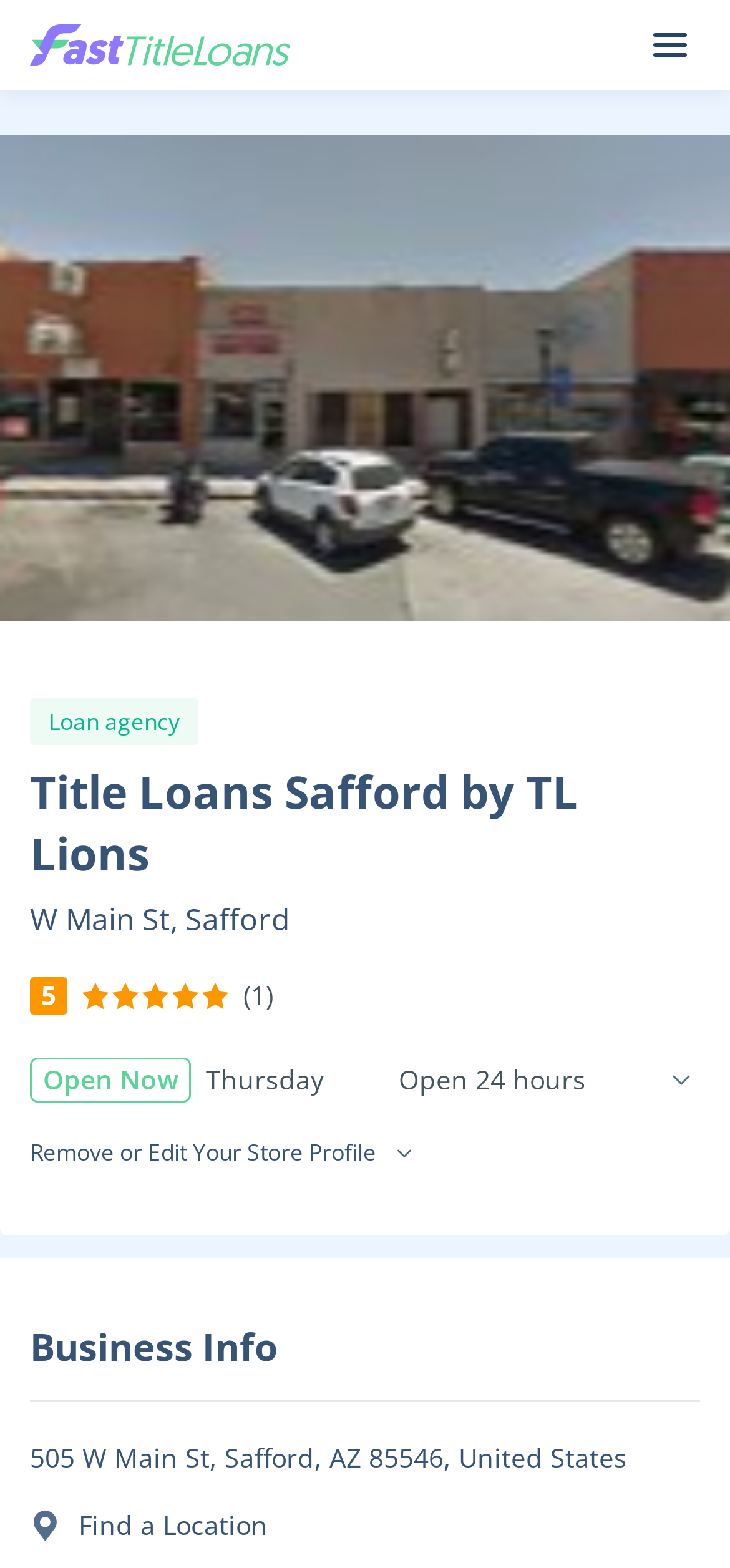How many ratings are shown for the loan agency?
Using the information from the image, give a concise answer in one word or a short phrase.

5